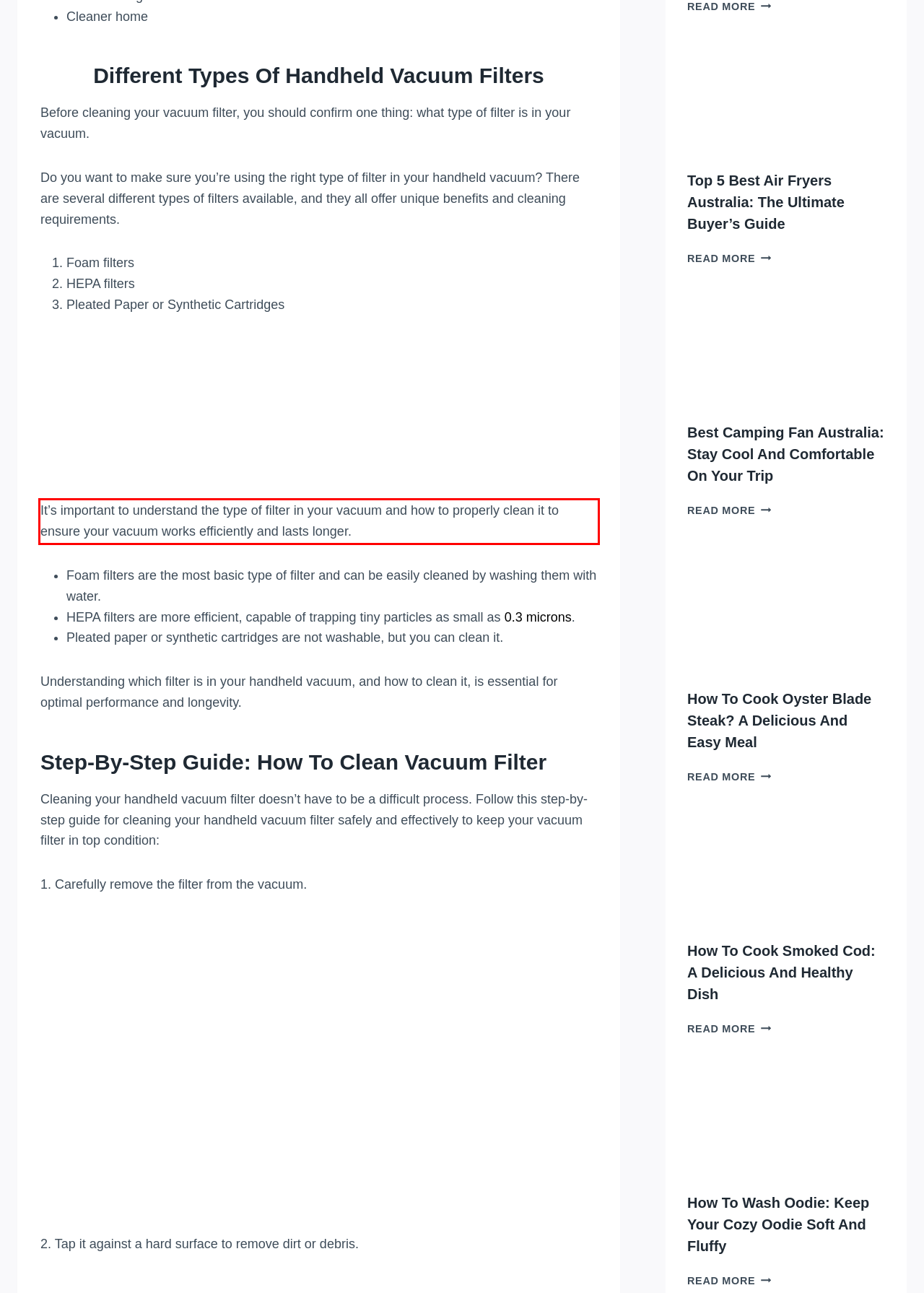Please use OCR to extract the text content from the red bounding box in the provided webpage screenshot.

It’s important to understand the type of filter in your vacuum and how to properly clean it to ensure your vacuum works efficiently and lasts longer.